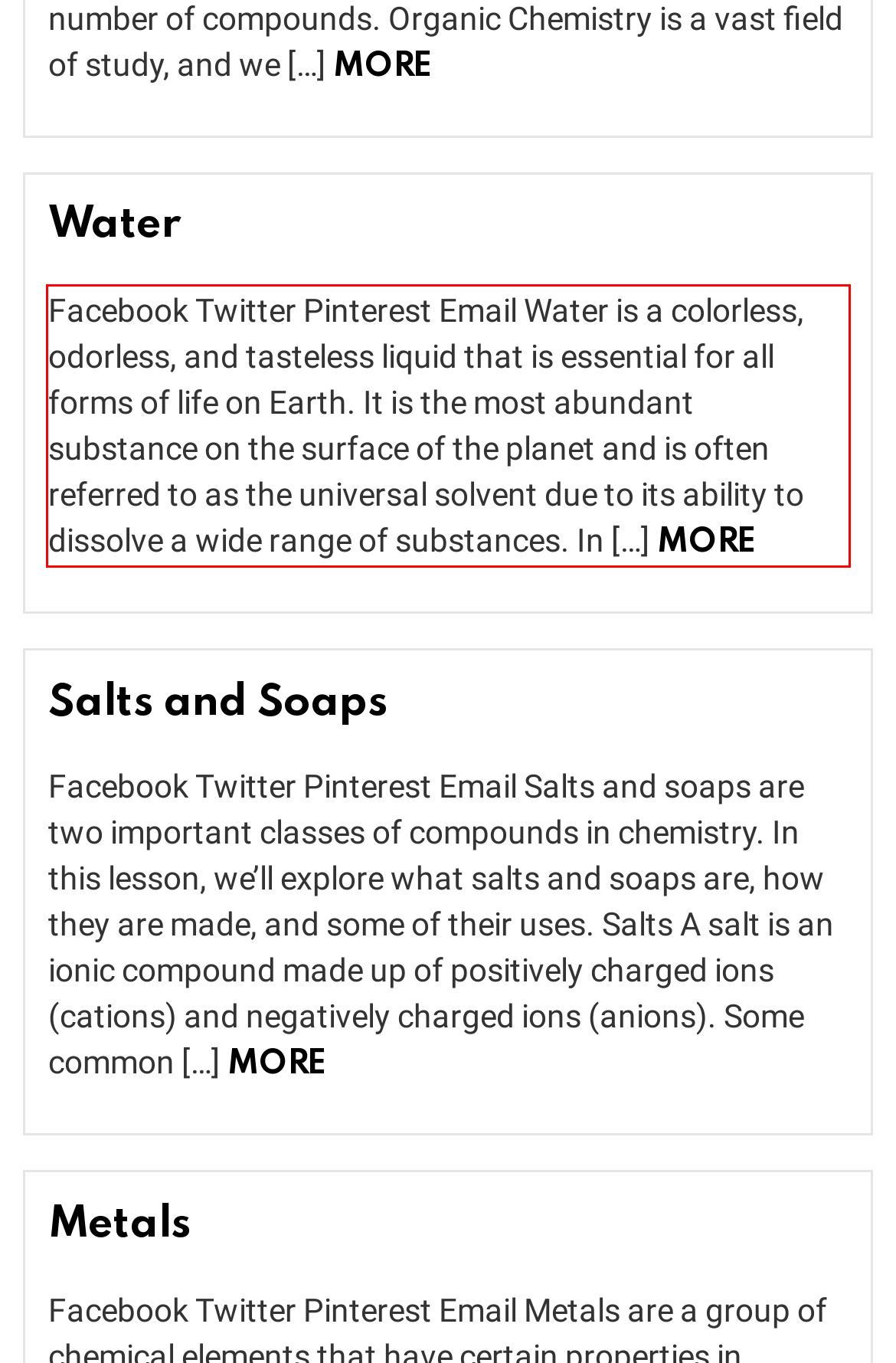You are given a webpage screenshot with a red bounding box around a UI element. Extract and generate the text inside this red bounding box.

Facebook Twitter Pinterest Email Water is a colorless, odorless, and tasteless liquid that is essential for all forms of life on Earth. It is the most abundant substance on the surface of the planet and is often referred to as the universal solvent due to its ability to dissolve a wide range of substances. In […] MORE